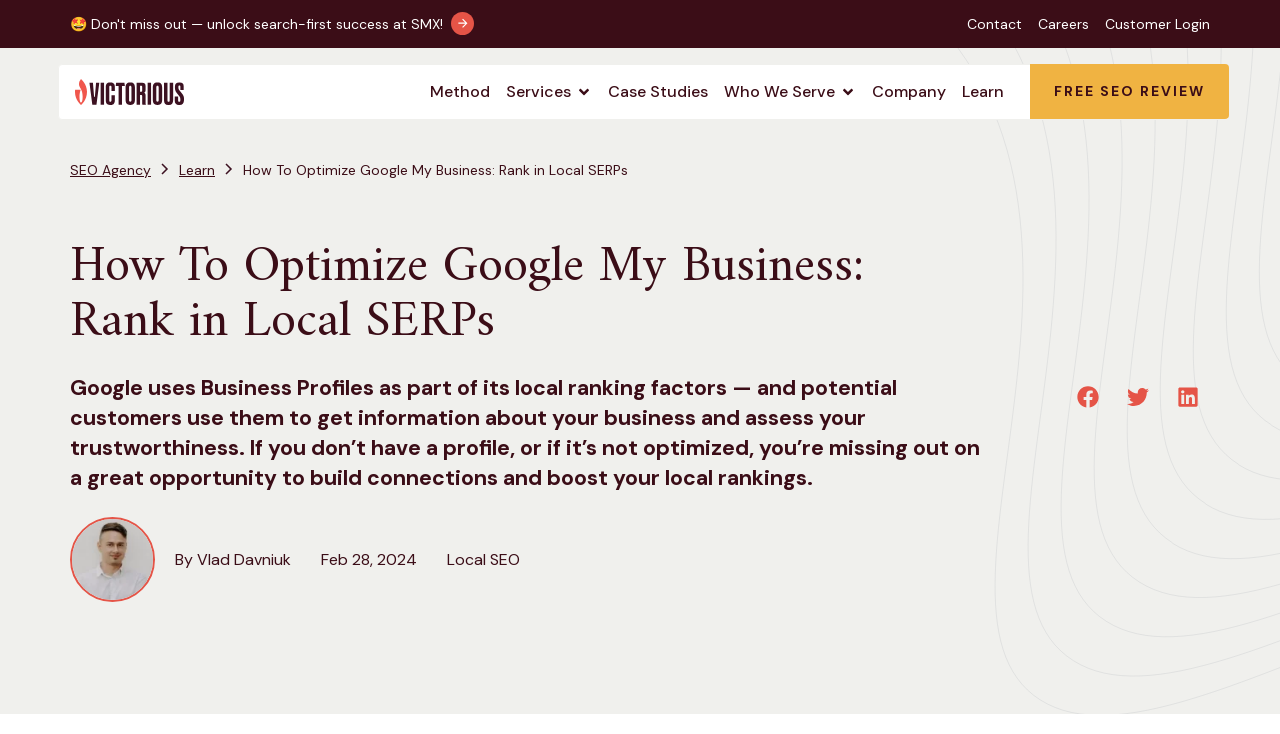Could you find the bounding box coordinates of the clickable area to complete this instruction: "Click on the 'FREE SEO REVIEW' button"?

[0.804, 0.087, 0.96, 0.162]